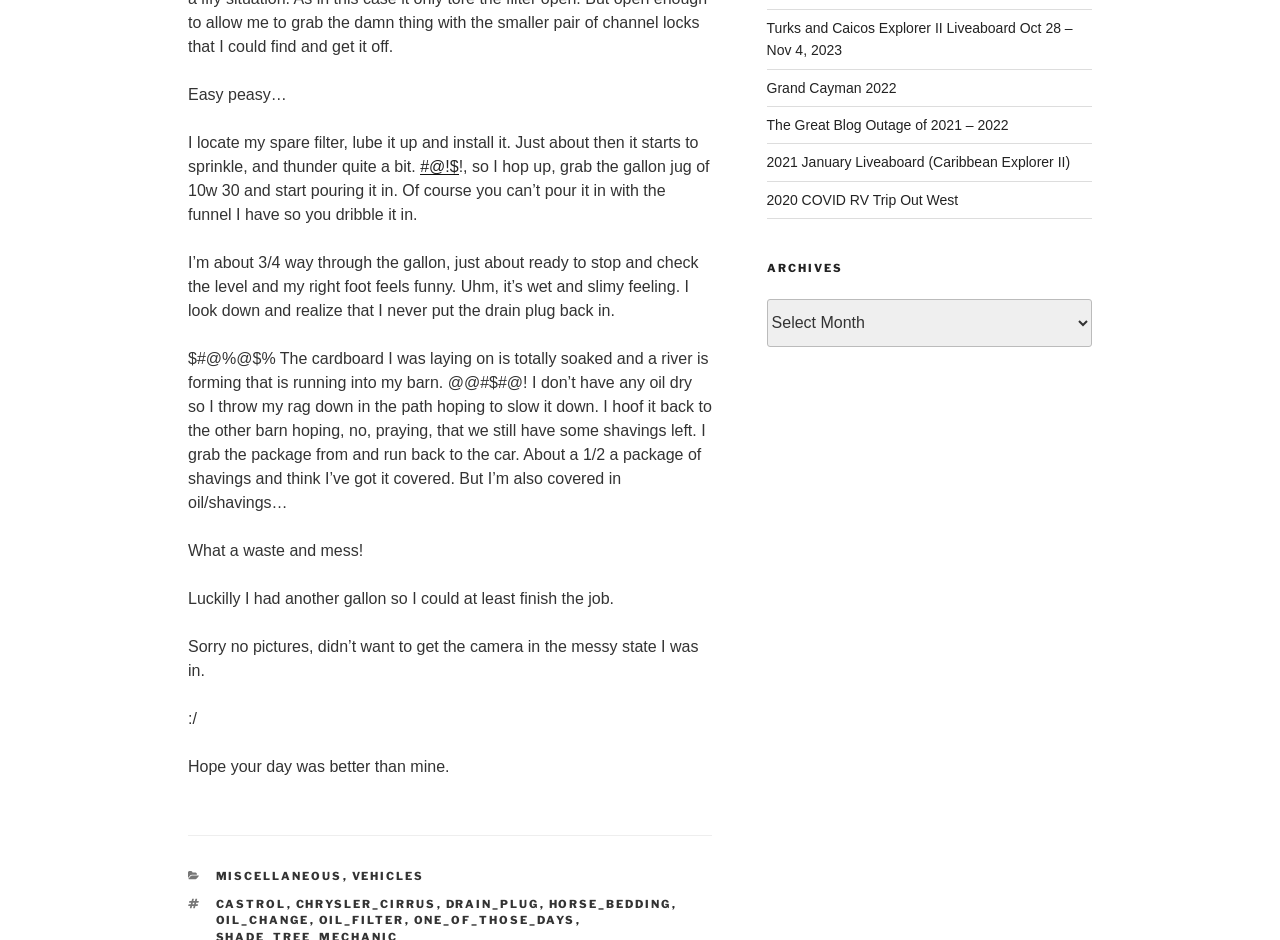Please determine the bounding box coordinates for the element that should be clicked to follow these instructions: "View product description".

None